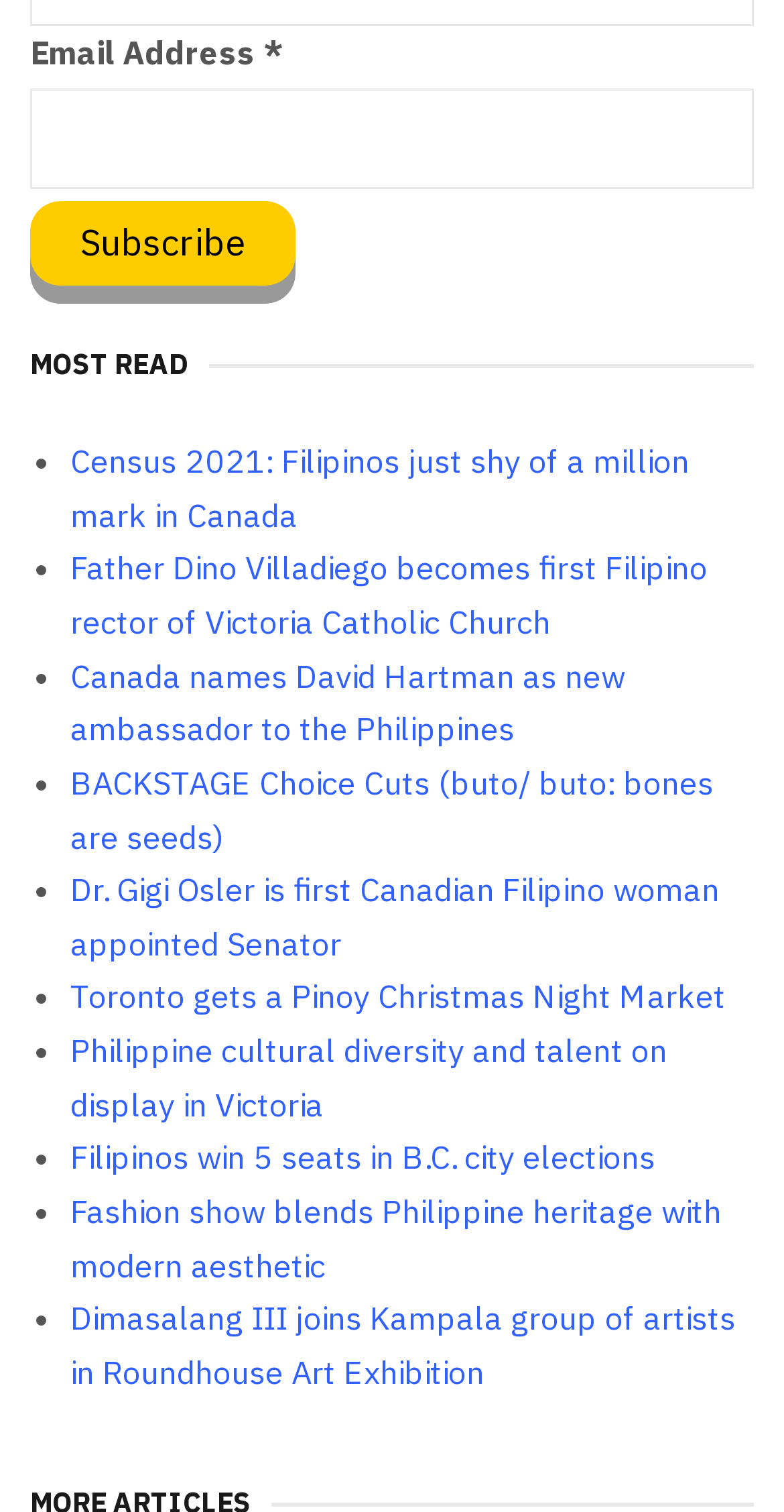Find the bounding box coordinates for the HTML element specified by: "name="subscribe" value="Subscribe"".

[0.038, 0.133, 0.377, 0.189]